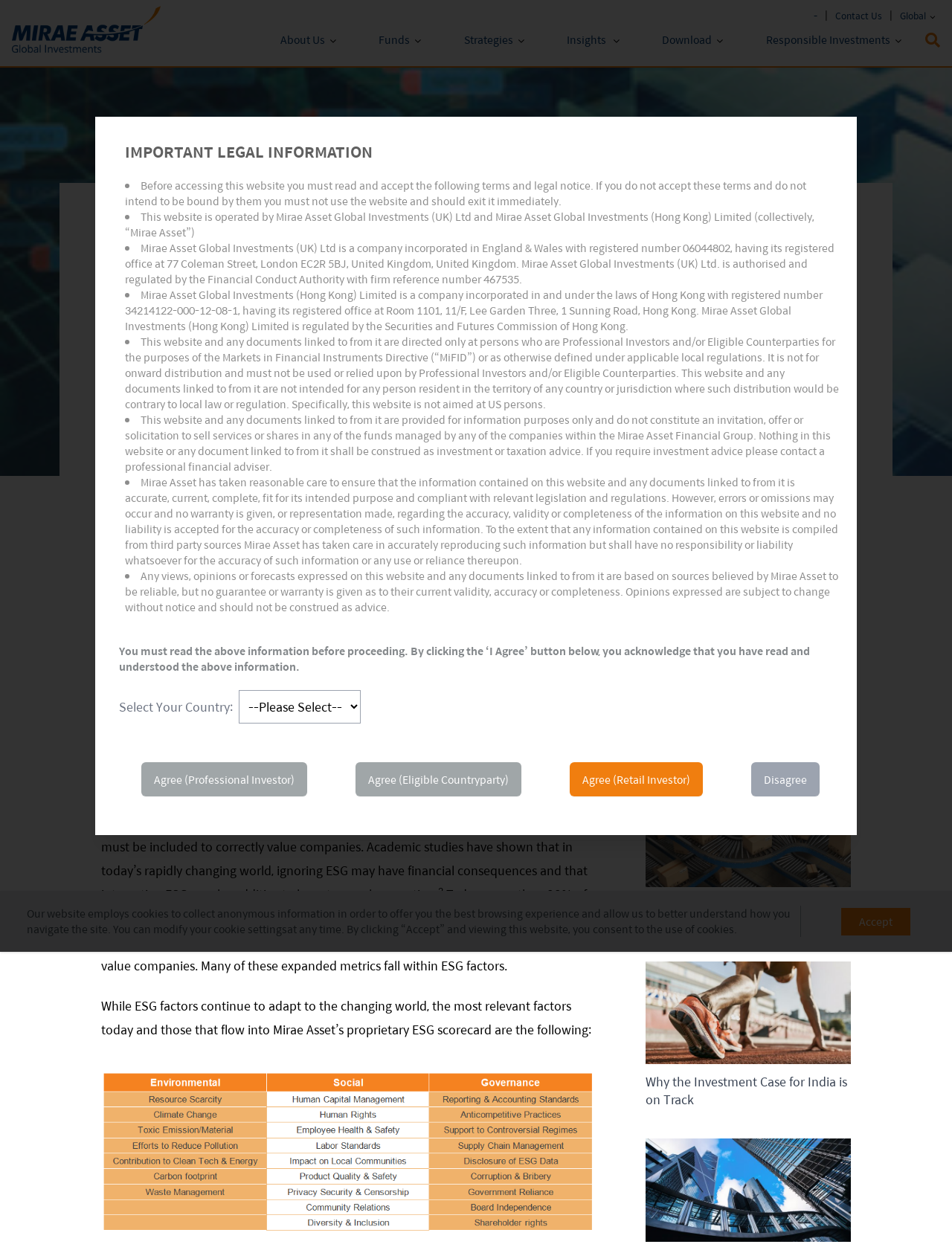What is the regulatory body for Mirae Asset Global Investments (UK) Ltd?
Refer to the image and answer the question using a single word or phrase.

Financial Conduct Authority